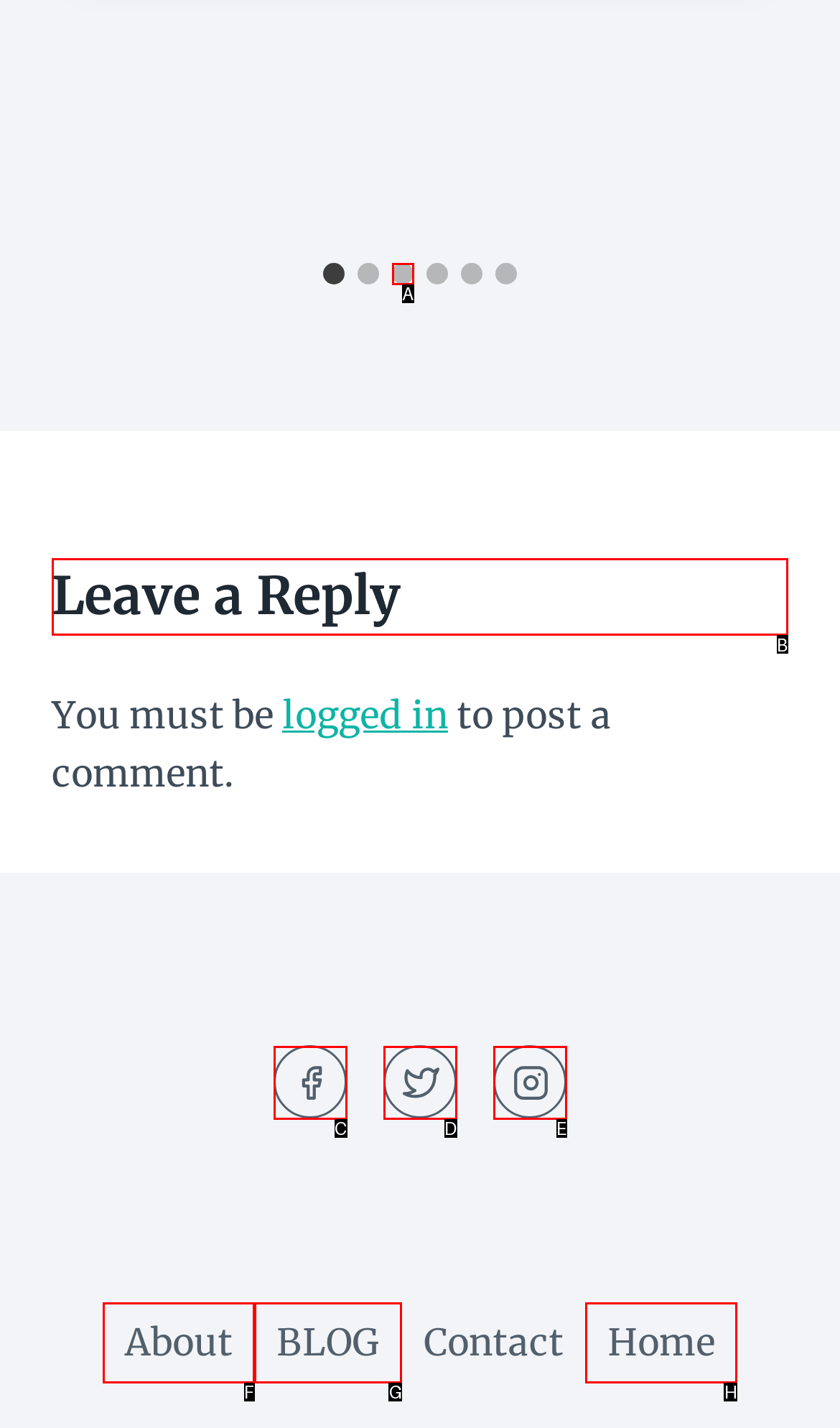Select the appropriate letter to fulfill the given instruction: Leave a reply
Provide the letter of the correct option directly.

B